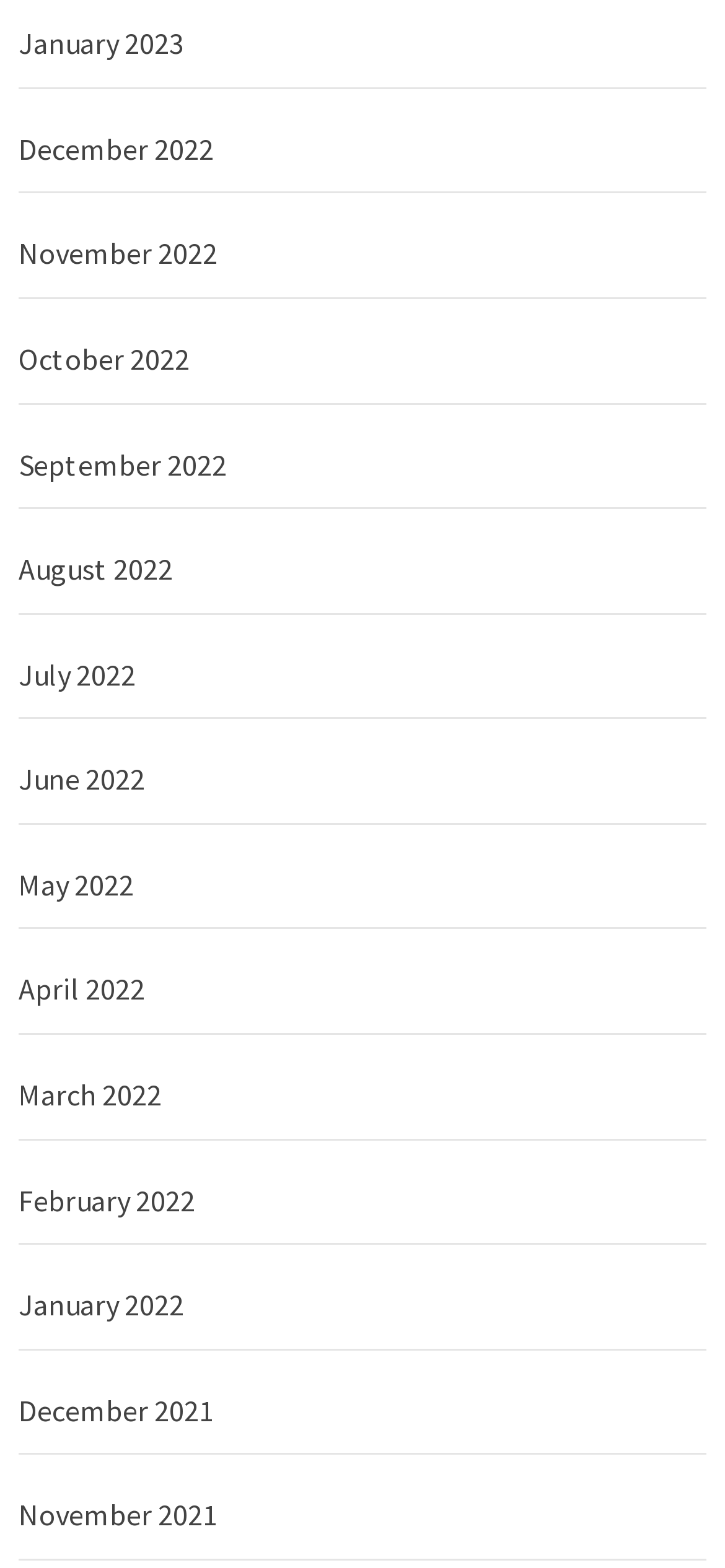Determine the bounding box coordinates of the clickable region to execute the instruction: "Browse December 2022". The coordinates should be four float numbers between 0 and 1, denoted as [left, top, right, bottom].

[0.026, 0.068, 0.974, 0.124]